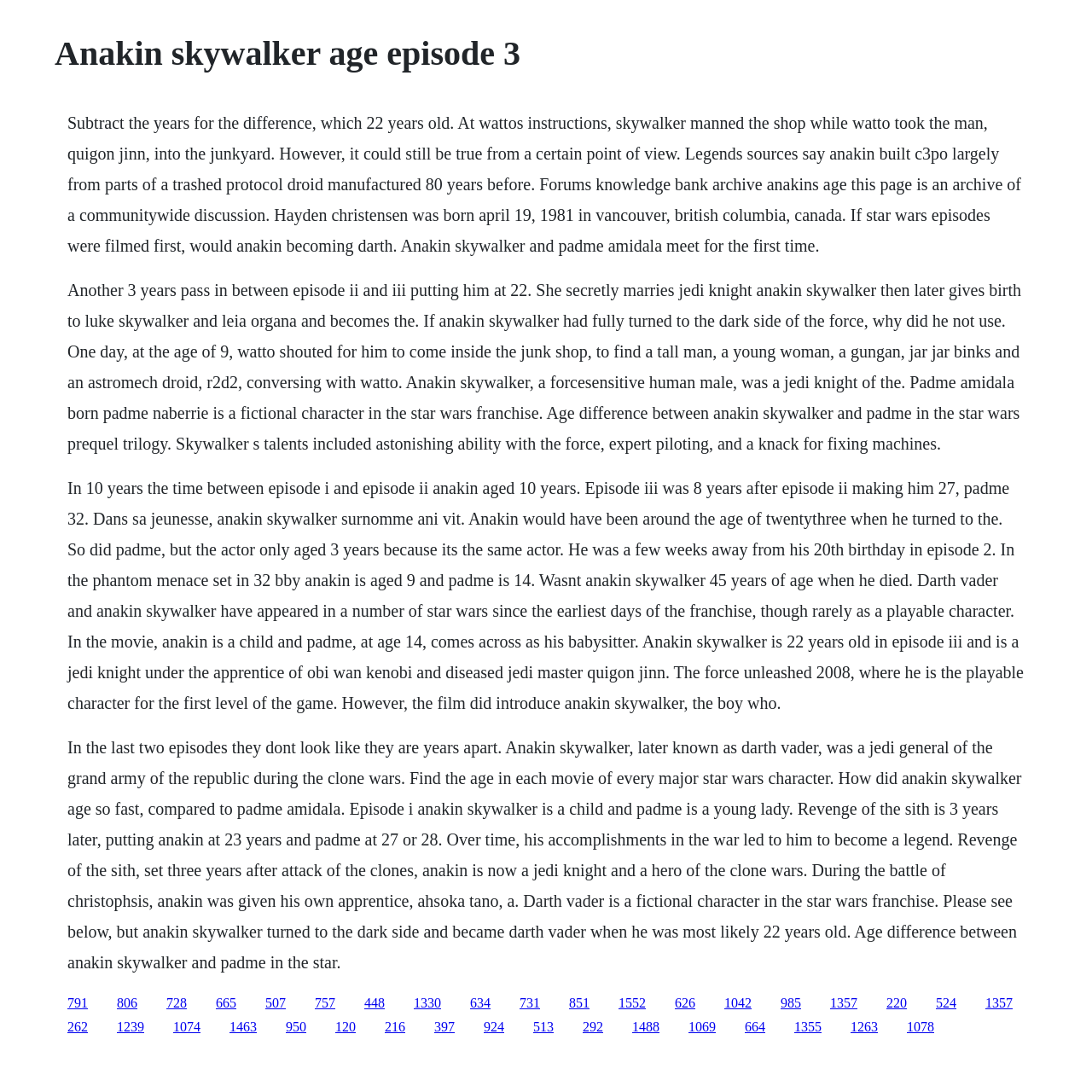Find the bounding box coordinates for the area that must be clicked to perform this action: "Click the link '791'".

[0.062, 0.911, 0.08, 0.925]